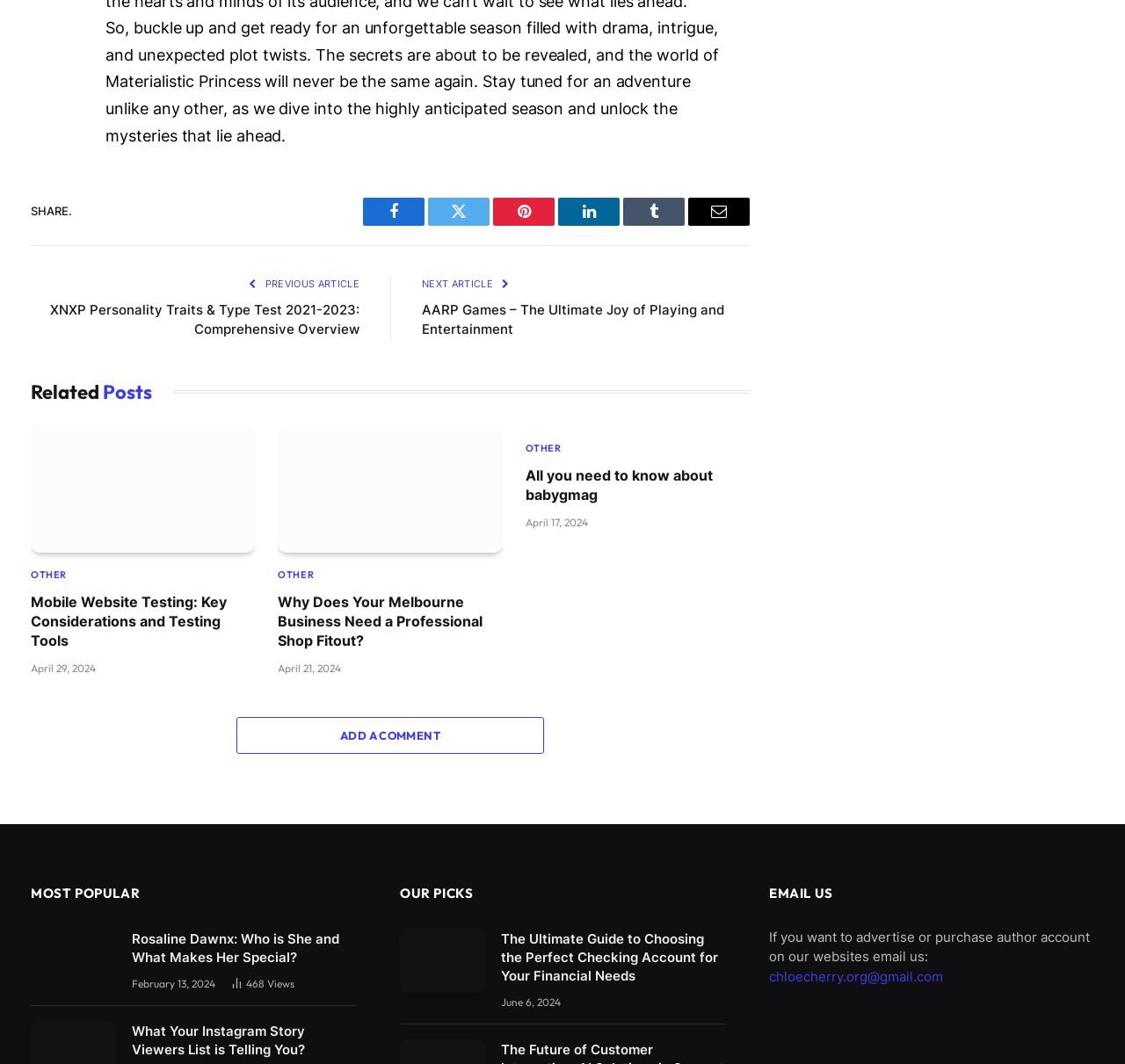Please identify the coordinates of the bounding box that should be clicked to fulfill this instruction: "Click on 'Return to 1845 Index Page'".

None